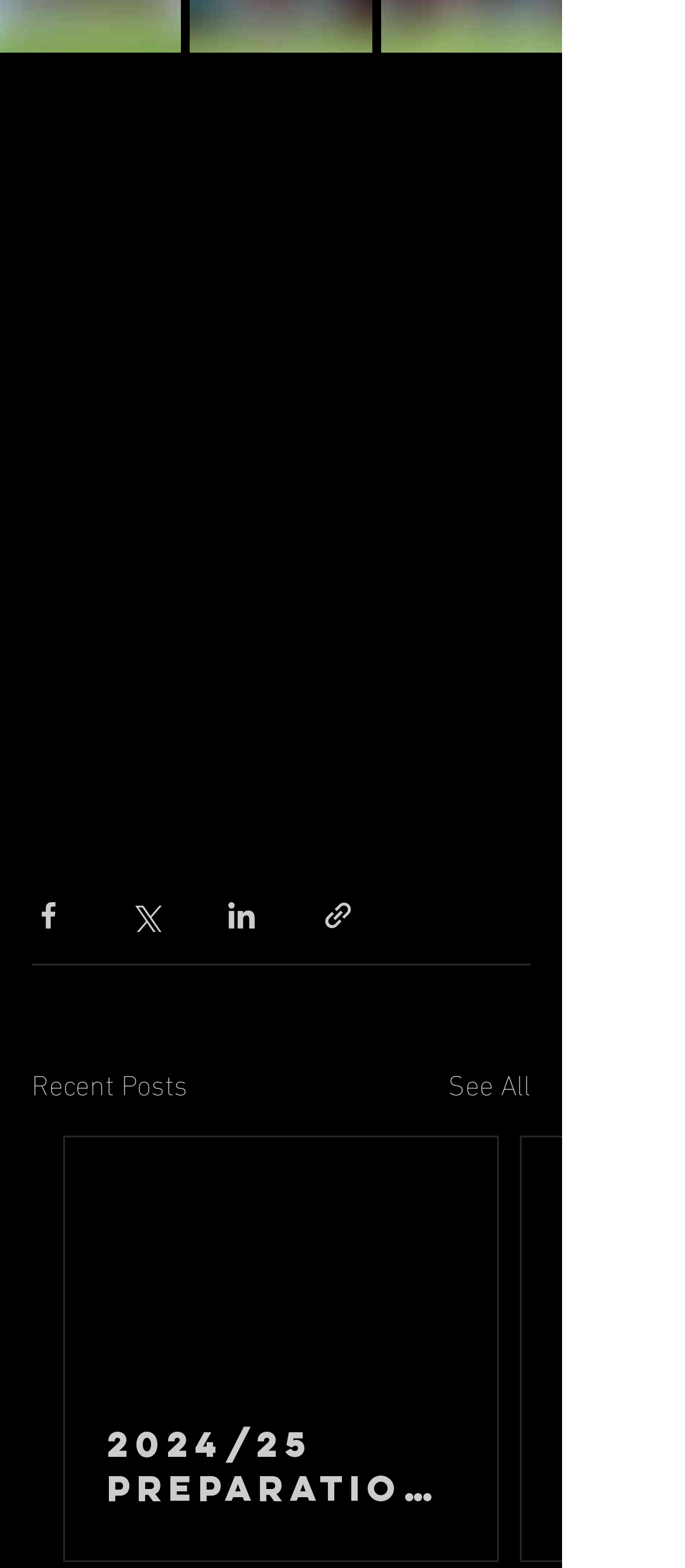Please determine the bounding box coordinates of the element to click on in order to accomplish the following task: "Share via Facebook". Ensure the coordinates are four float numbers ranging from 0 to 1, i.e., [left, top, right, bottom].

[0.046, 0.573, 0.095, 0.594]